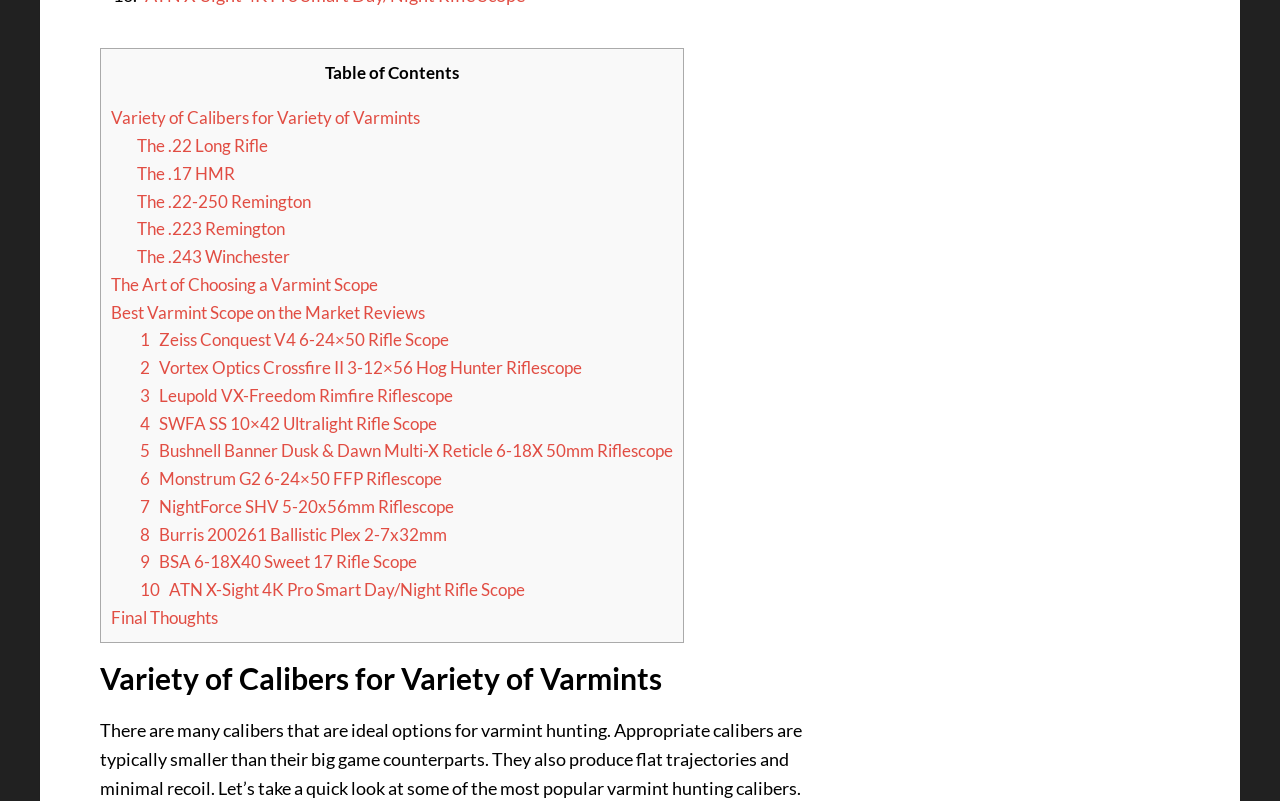Determine the bounding box coordinates of the region that needs to be clicked to achieve the task: "Explore 'The Art of Choosing a Varmint Scope'".

[0.087, 0.342, 0.295, 0.368]